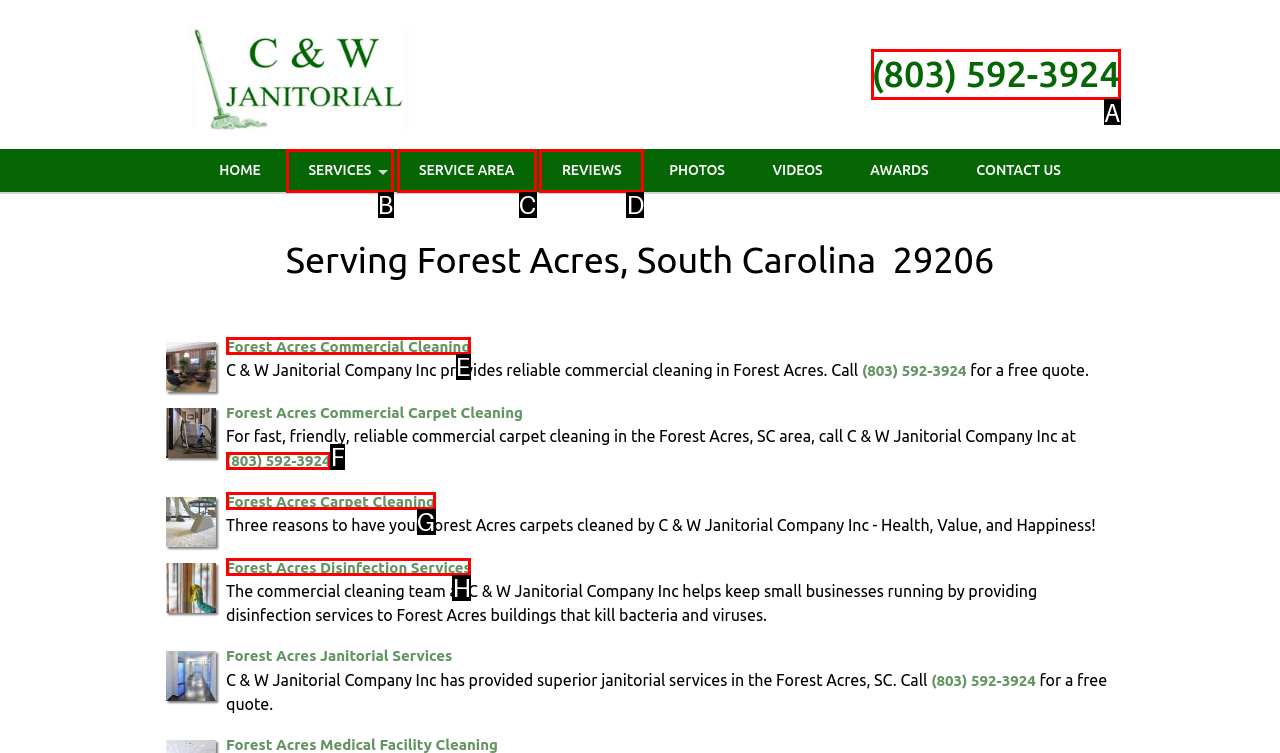From the provided choices, determine which option matches the description: Forest Acres Disinfection Services. Respond with the letter of the correct choice directly.

H